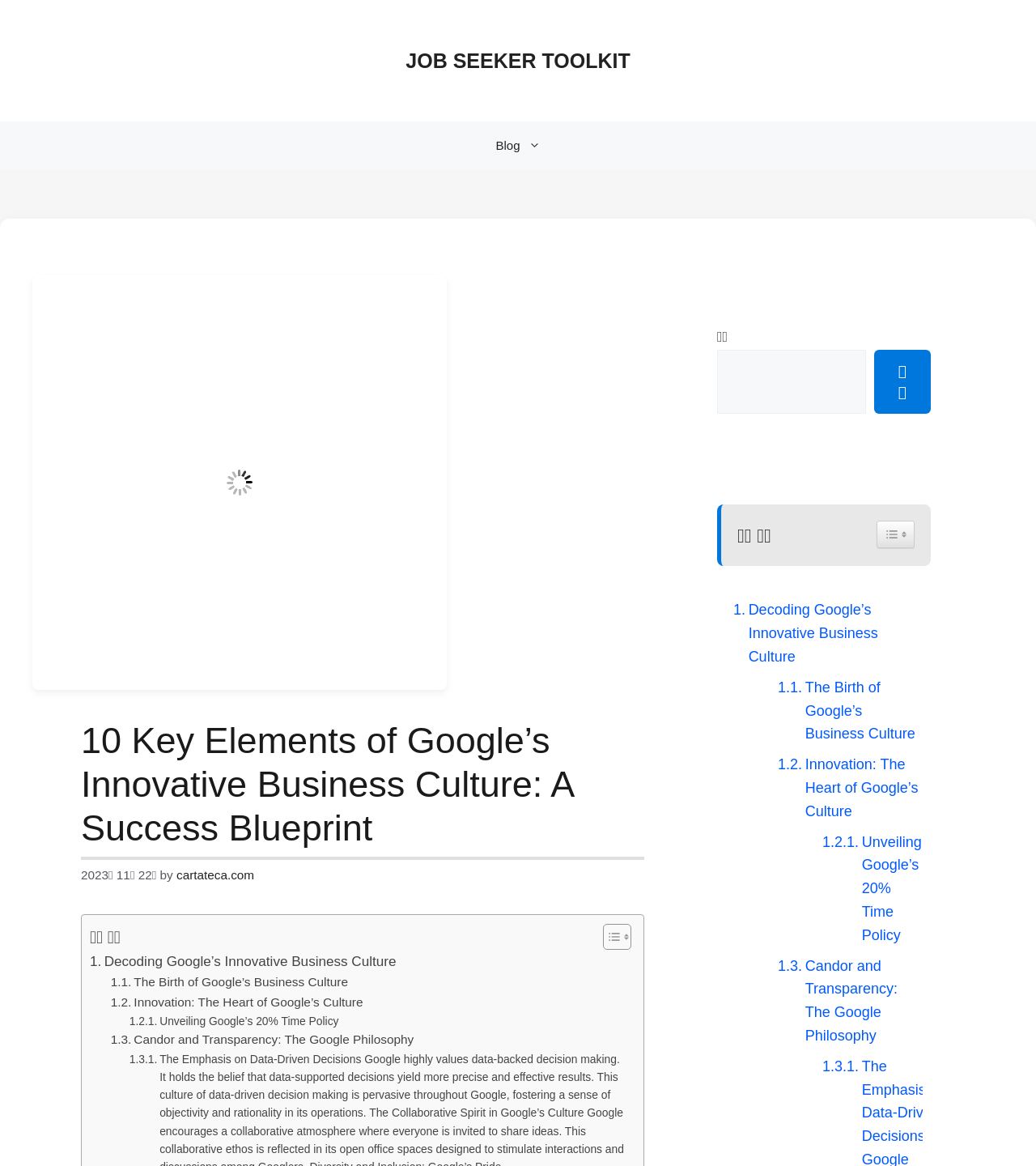What is the purpose of the toggle icon?
Using the image as a reference, answer the question in detail.

I found the answer by examining the layout table element with the text 'Toggle Table of Content' and the associated images, which suggests that the toggle icon is used to show or hide the table of content.